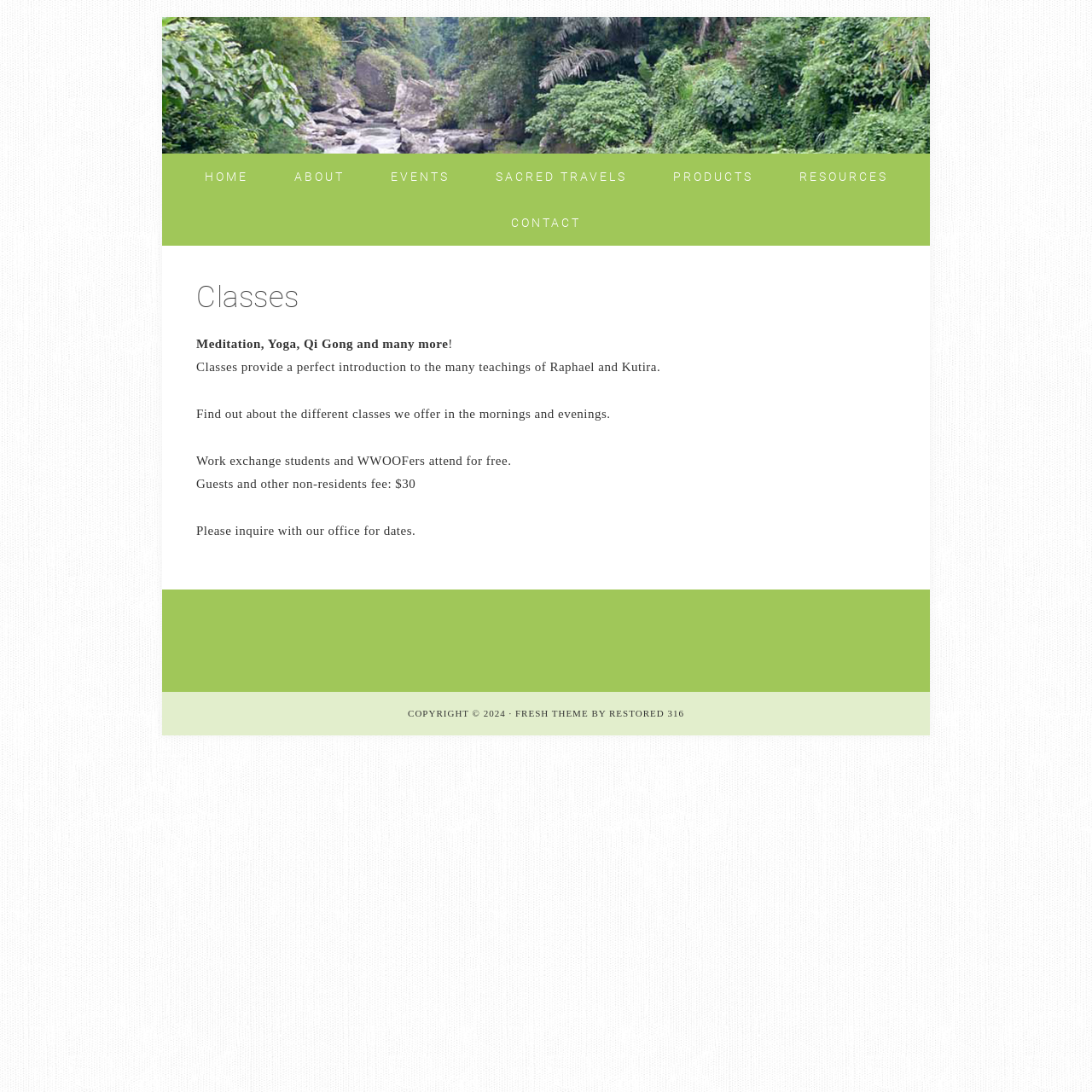Please find the bounding box coordinates of the clickable region needed to complete the following instruction: "visit FRESH THEME website". The bounding box coordinates must consist of four float numbers between 0 and 1, i.e., [left, top, right, bottom].

[0.472, 0.648, 0.539, 0.658]